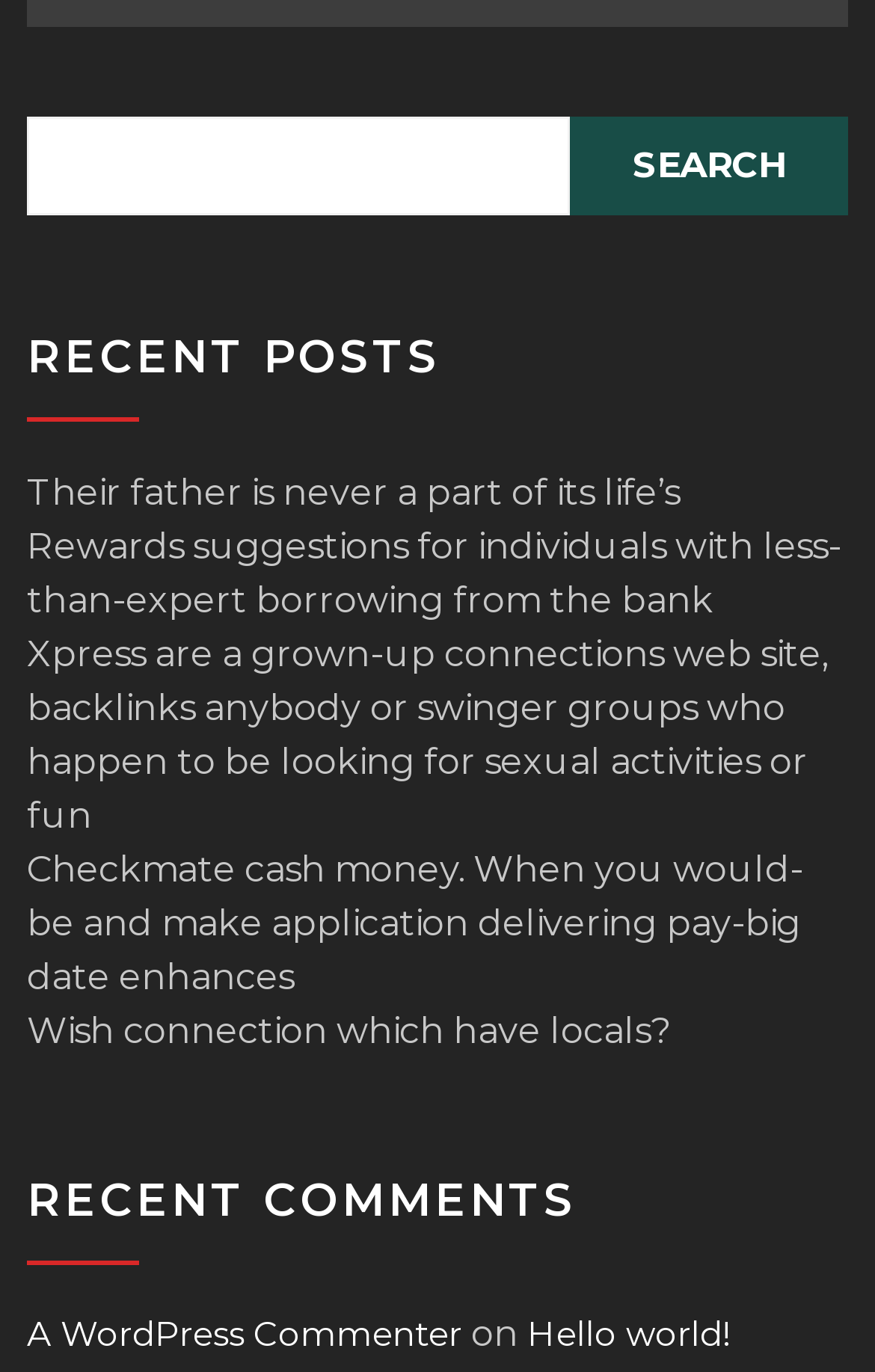Provide the bounding box coordinates of the section that needs to be clicked to accomplish the following instruction: "search for something."

[0.031, 0.085, 0.651, 0.157]